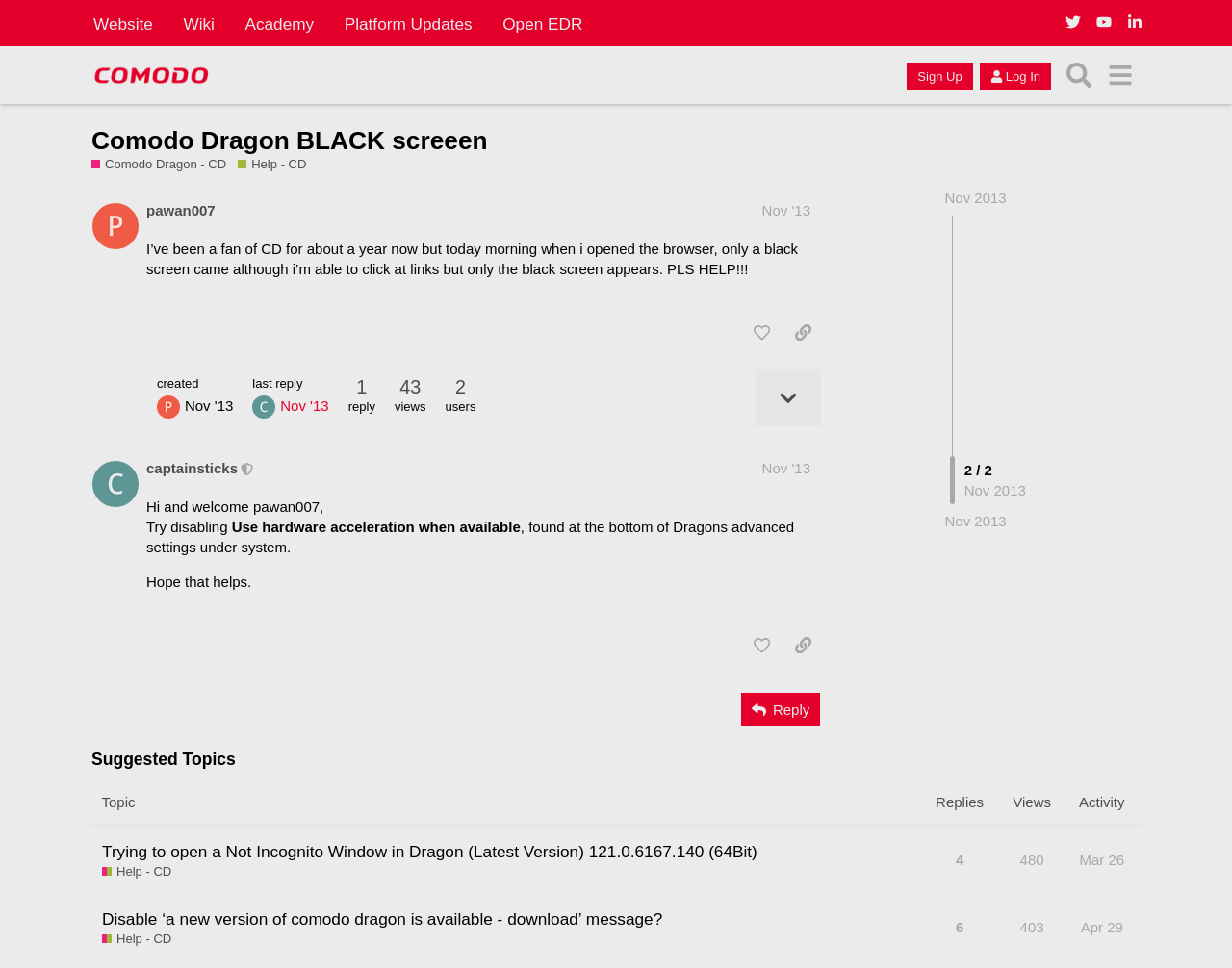What is the name of the moderator who replied to the first topic?
Look at the image and respond with a one-word or short phrase answer.

captainsticks